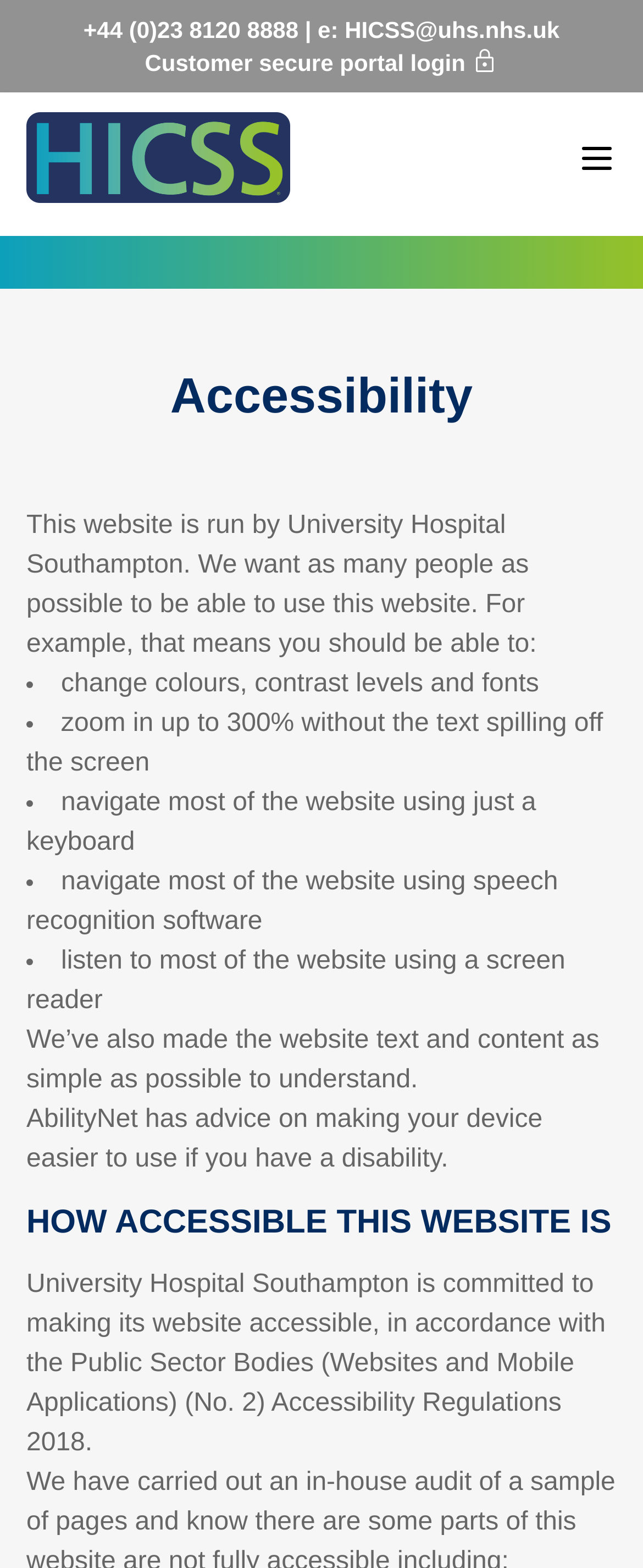Given the element description: "Customer secure portal login", predict the bounding box coordinates of this UI element. The coordinates must be four float numbers between 0 and 1, given as [left, top, right, bottom].

[0.225, 0.032, 0.775, 0.048]